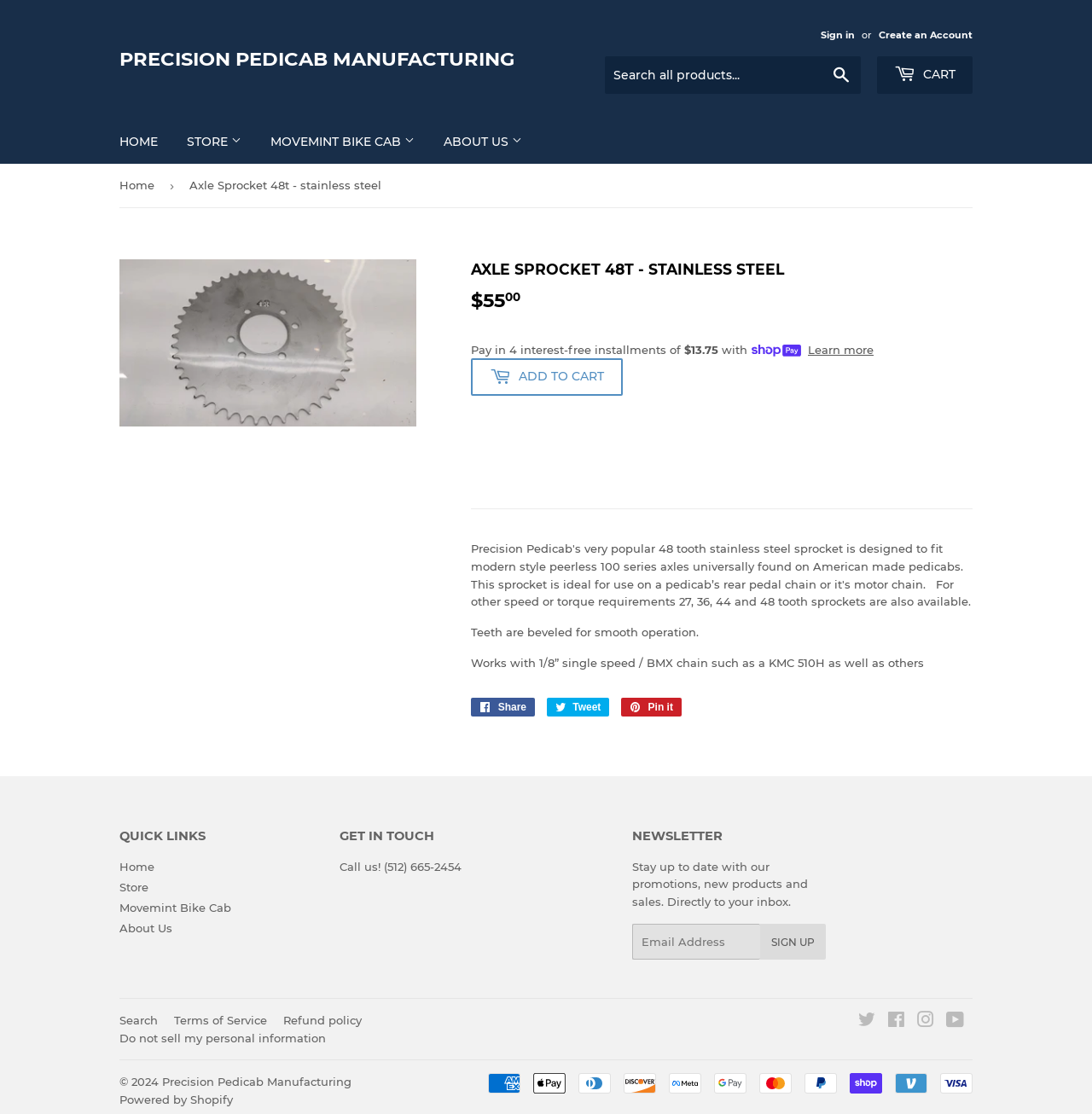Answer the question in one word or a short phrase:
How can customers stay up to date with promotions and new products?

Newsletter